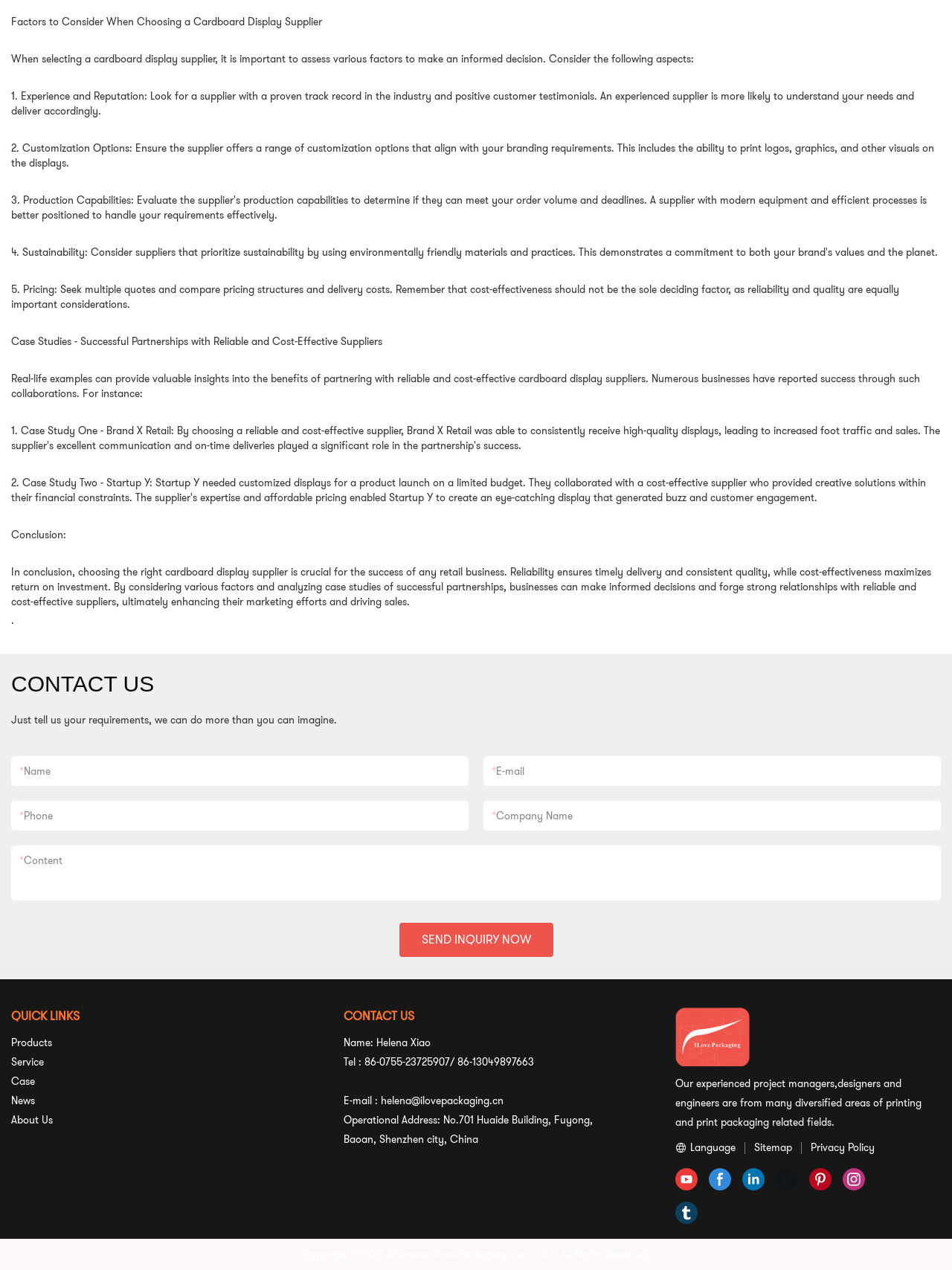Answer with a single word or phrase: 
What is the company's operational address?

No.701 Huaide Building, Fuyong, Baoan, Shenzhen city, China